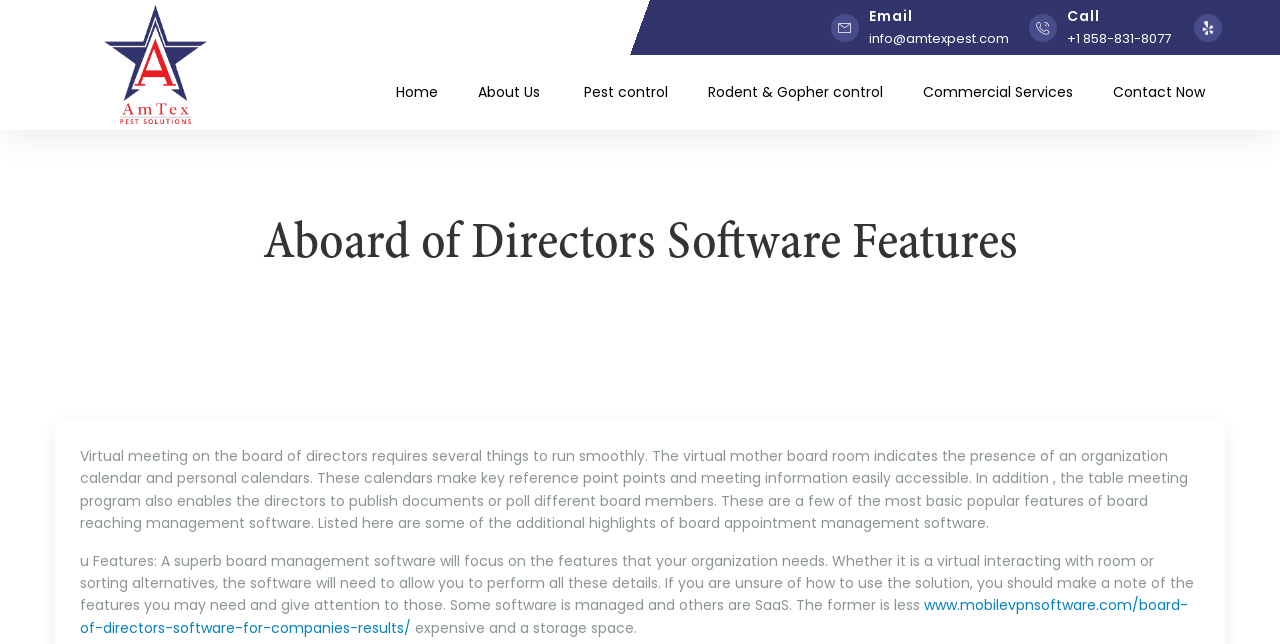What is the link to learn more about board of directors software?
Please look at the screenshot and answer in one word or a short phrase.

www.mobilevpnsoftware.com/board-of-directors-software-for-companies-results/